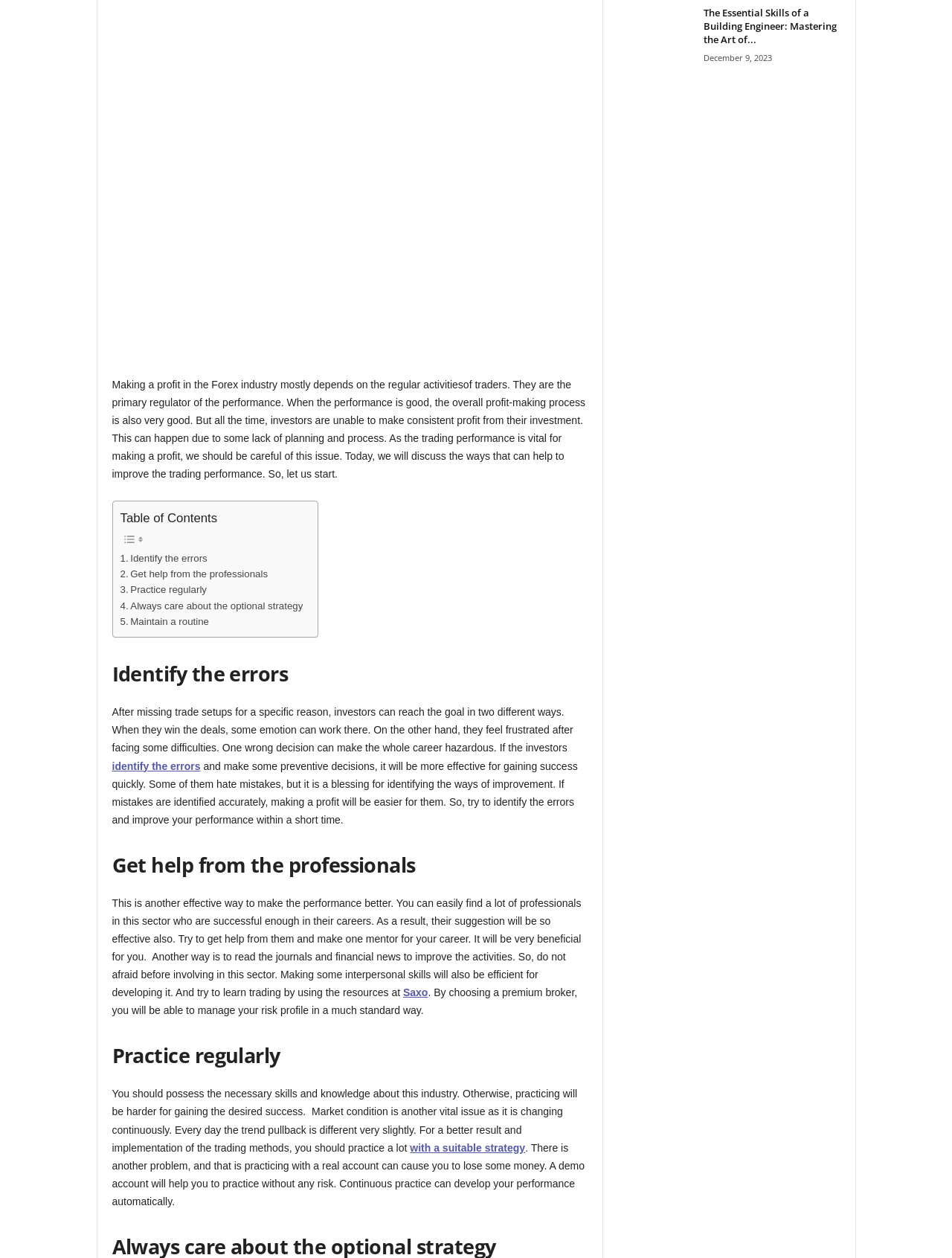From the element description: "Austin McIntosh", extract the bounding box coordinates of the UI element. The coordinates should be expressed as four float numbers between 0 and 1, in the order [left, top, right, bottom].

[0.006, 0.176, 0.091, 0.186]